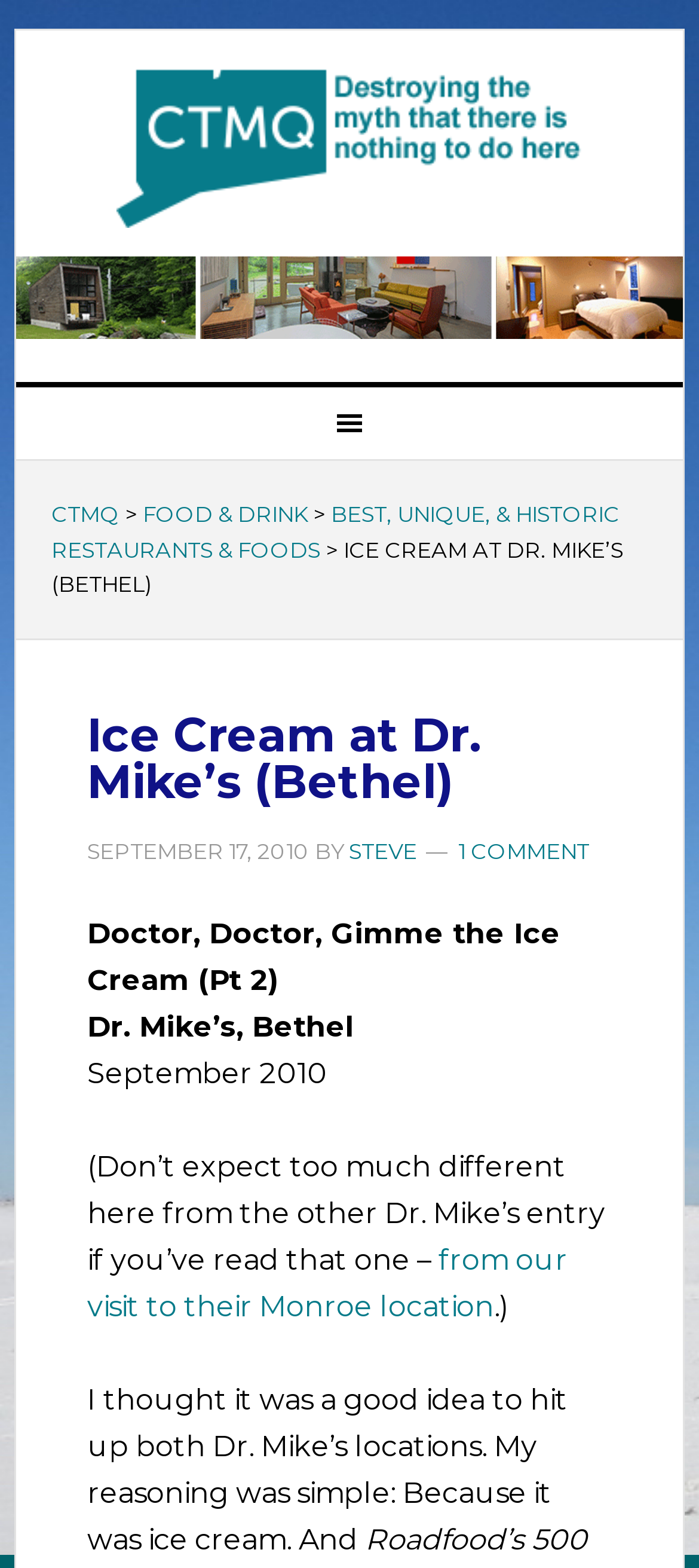Who wrote the article?
Based on the image, give a concise answer in the form of a single word or short phrase.

STEVE